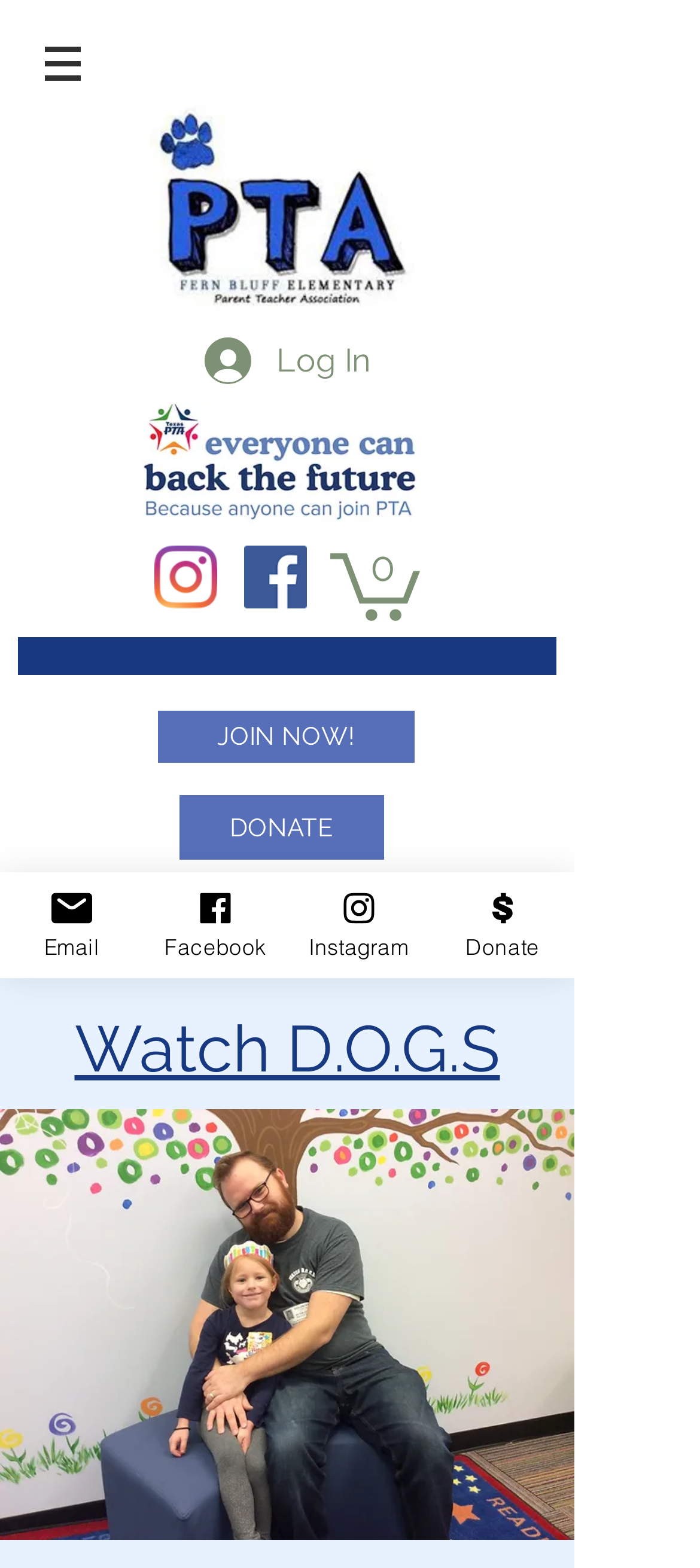Can you specify the bounding box coordinates of the area that needs to be clicked to fulfill the following instruction: "Open the JOIN NOW! link"?

[0.218, 0.45, 0.6, 0.49]